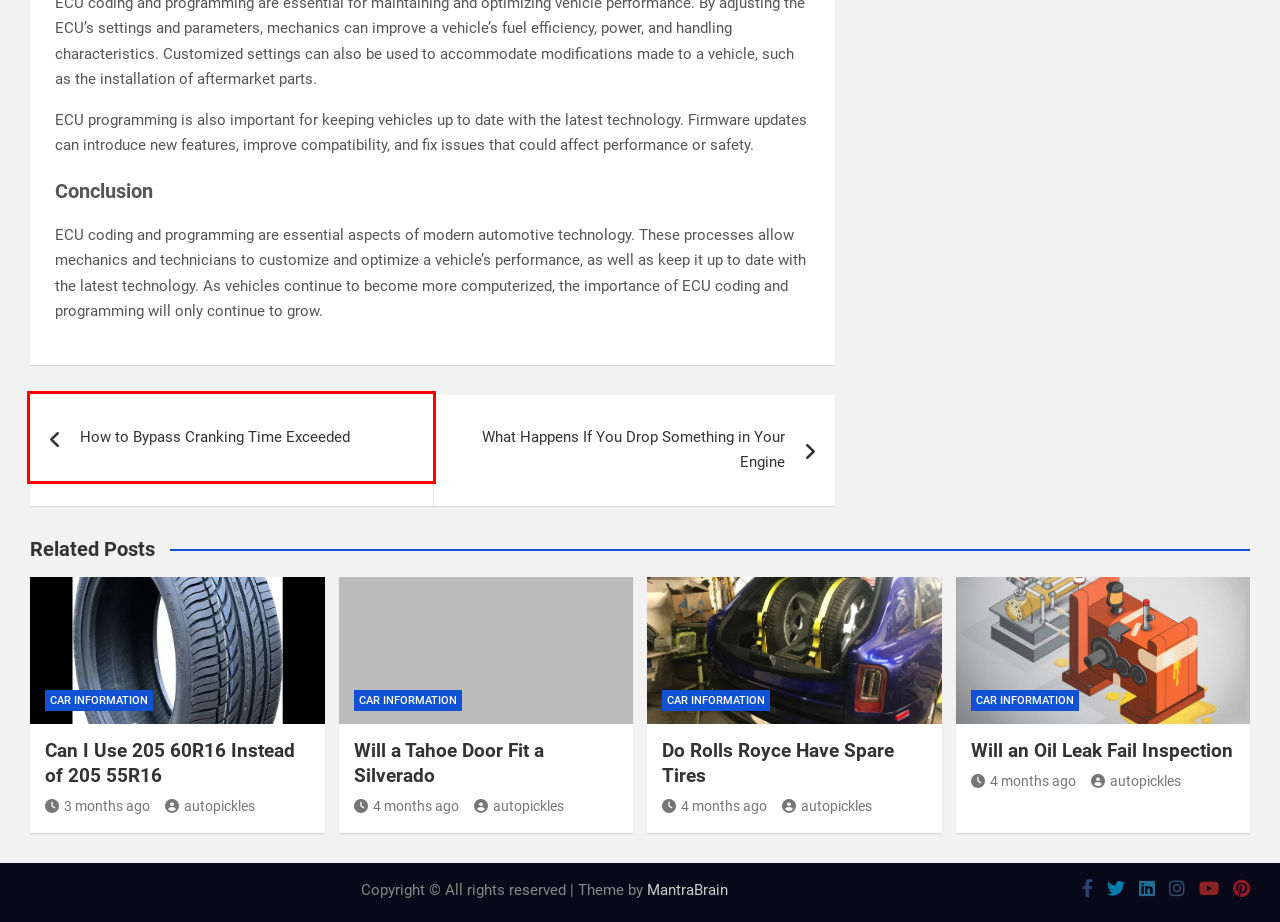Observe the screenshot of a webpage with a red bounding box around an element. Identify the webpage description that best fits the new page after the element inside the bounding box is clicked. The candidates are:
A. autopickles, Author at Autopickles
B. How to Bypass Cranking Time Exceeded - Autopickles
C. What Happens If You Drop Something in Your Engine - Autopickles
D. Car Information Archives - Autopickles
E. Car Interior Archives - Autopickles
F. Steering Wheel Archives - Autopickles
G. Premium and free WordPress themes and plugins - MantraBrain
H. Will an Oil Leak Fail Inspection - Autopickles

B